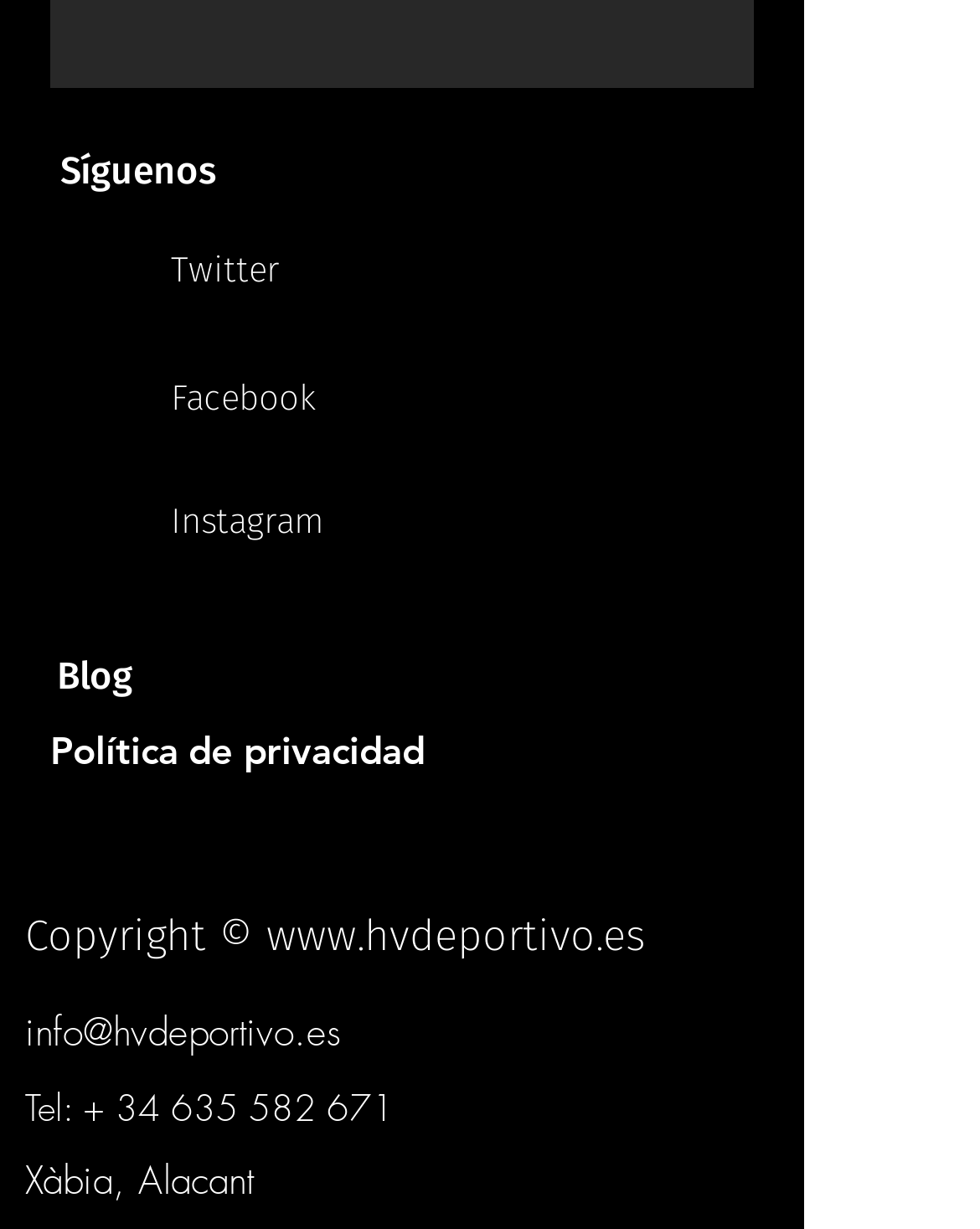Use the details in the image to answer the question thoroughly: 
What social media platforms are listed?

The webpage has a section labeled 'Barra de redes sociales' which contains links to Twitter, Facebook, and Instagram, indicating that these are the social media platforms listed.